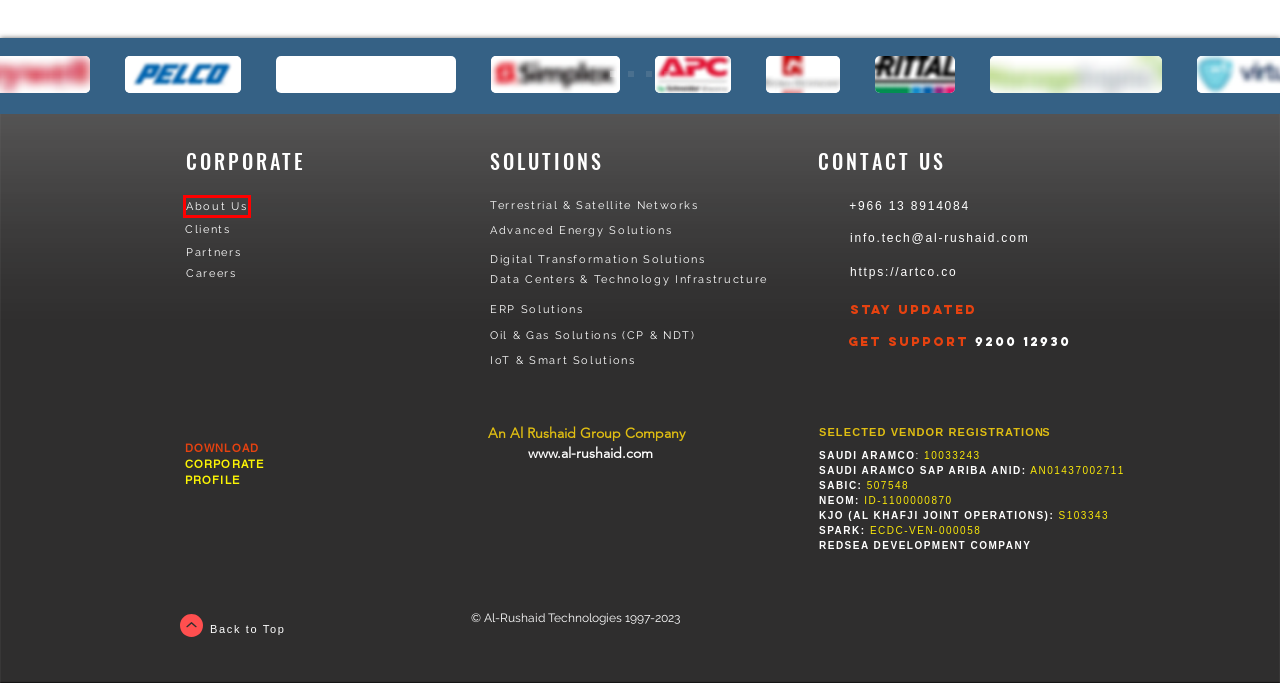You have a screenshot of a webpage with a red rectangle bounding box around an element. Identify the best matching webpage description for the new page that appears after clicking the element in the bounding box. The descriptions are:
A. Al Rushaid Technologies | Datacenters
B. Al-Rushaid | Welcome to Al-Rushaid Group
C. Al Rushaid Technologies | ERP Solutions
D. Al Rushaid Technologies | Elecsys Remote Monitoring Solutions
E. About Us | Al-Rushaid Technologies
F. Careers | Al-Rushaid Technologies
G. IoT & Smart Solutions | Al-Rushaid Technolog
H. Al Rushaid Technologies | Terrestrial, Tetra & Satellite Networks

E